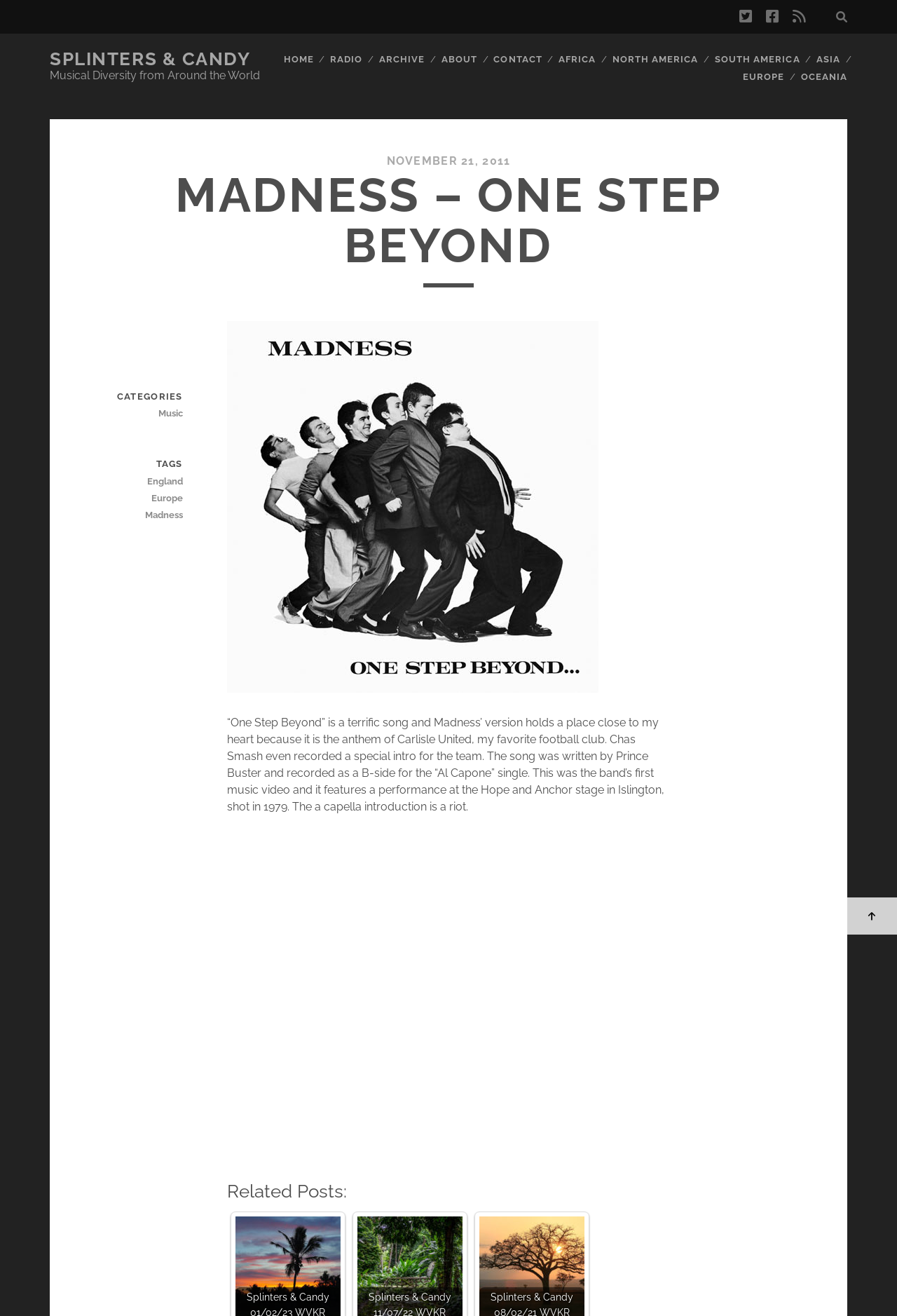Please identify the coordinates of the bounding box that should be clicked to fulfill this instruction: "Click the Twitter icon".

[0.824, 0.003, 0.838, 0.022]